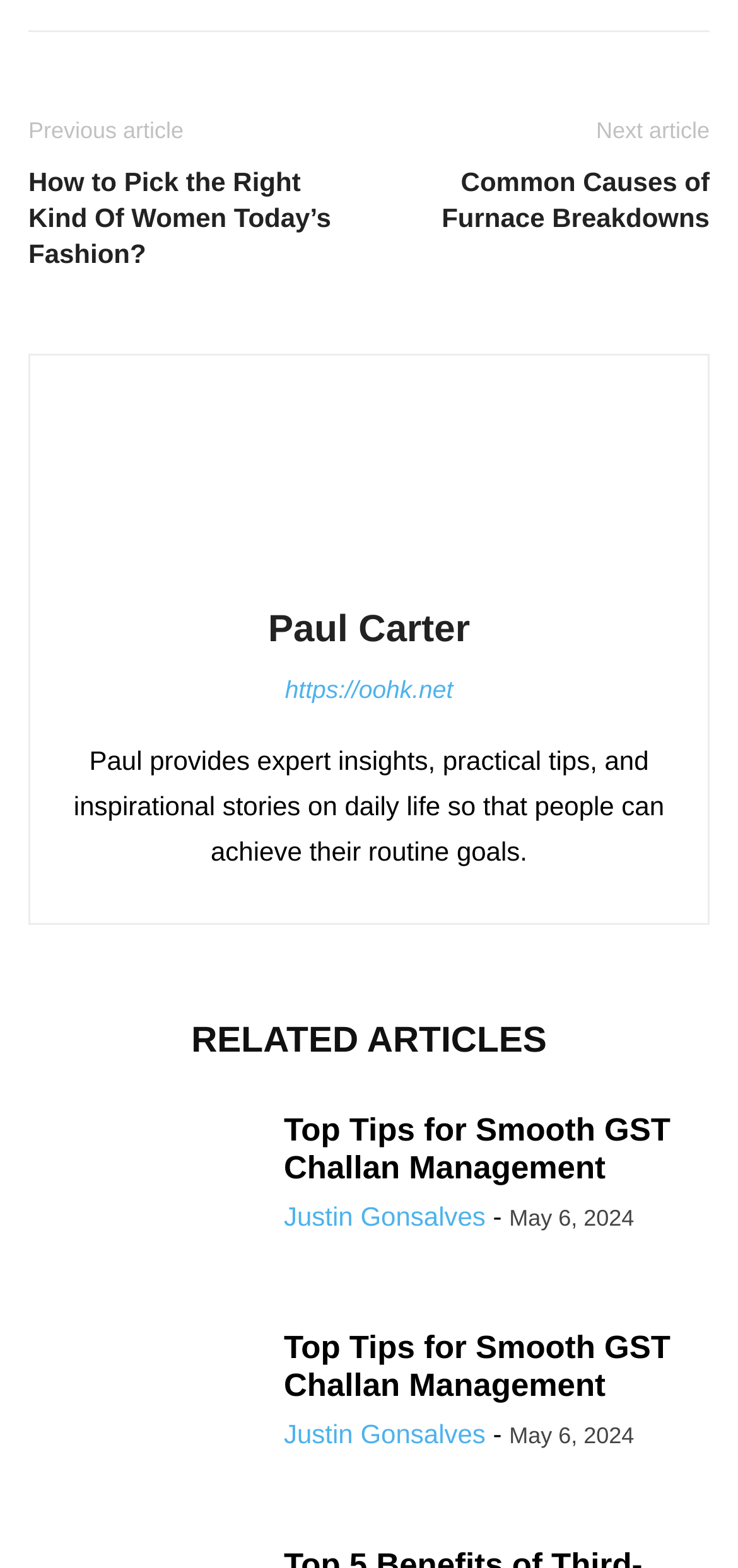Please give a short response to the question using one word or a phrase:
How many links are there in the webpage?

9